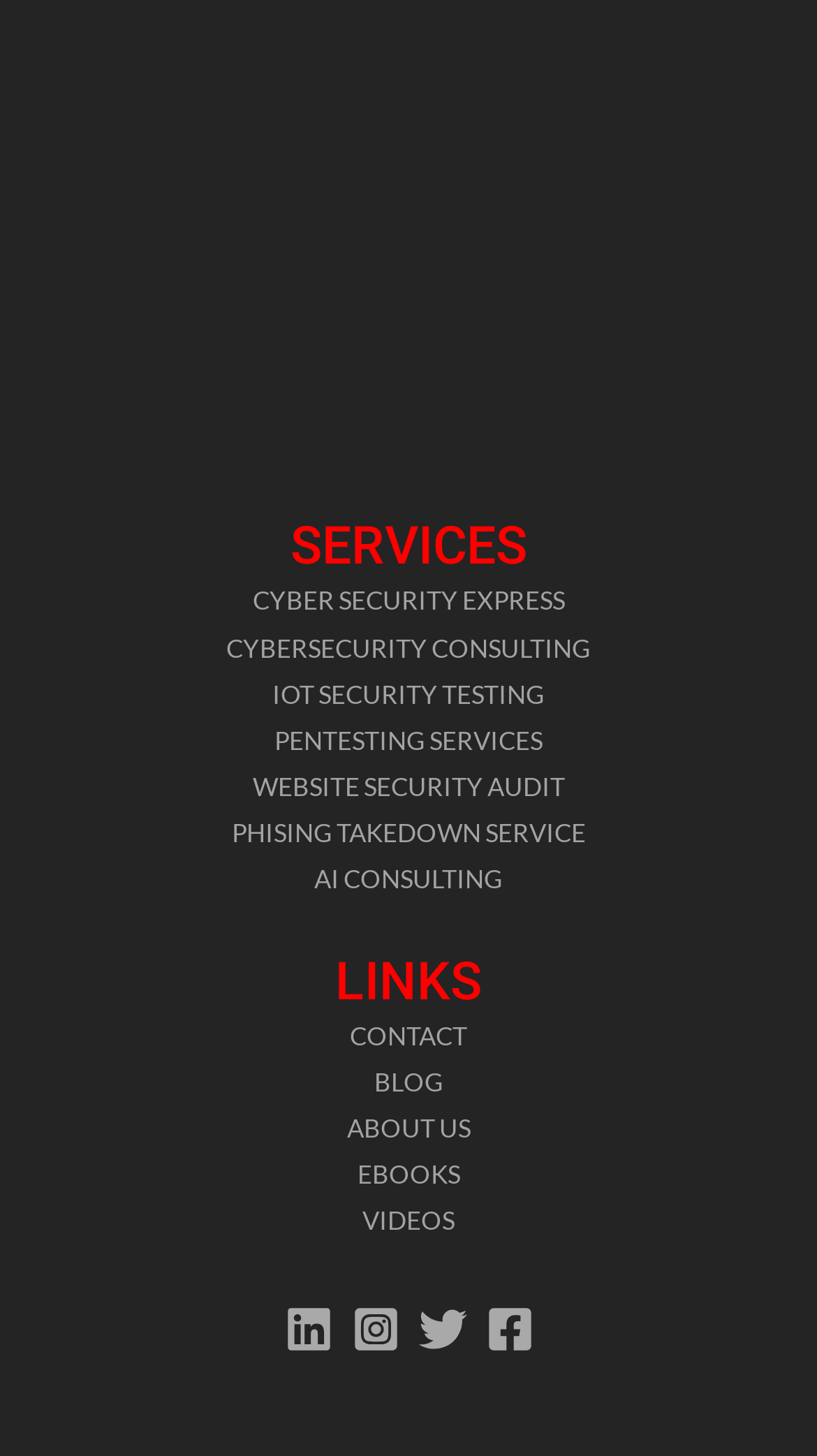Pinpoint the bounding box coordinates of the element to be clicked to execute the instruction: "Explore SERVICES".

[0.0, 0.355, 1.0, 0.398]